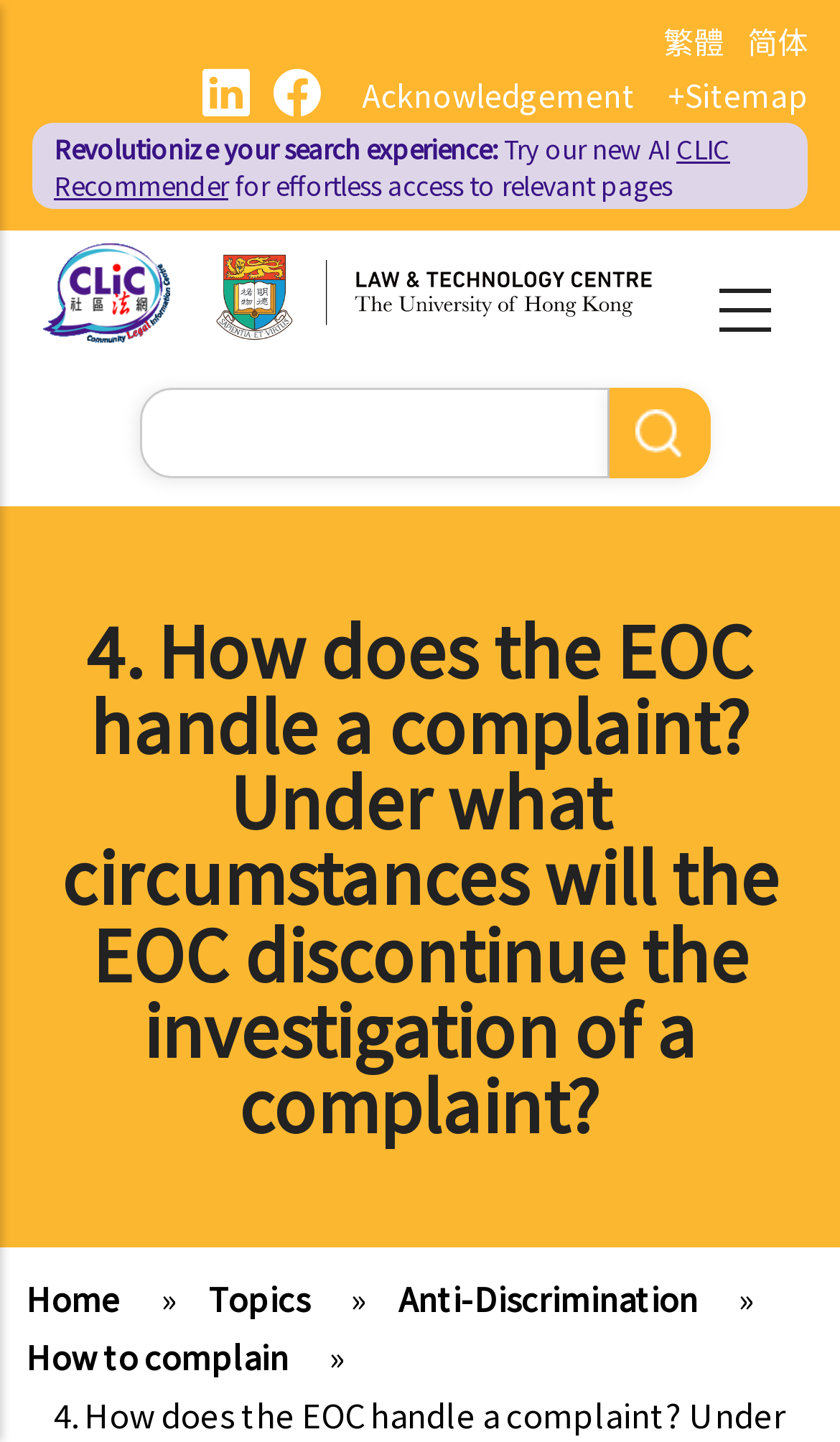Please provide a brief answer to the question using only one word or phrase: 
What is the language of the webpage?

English